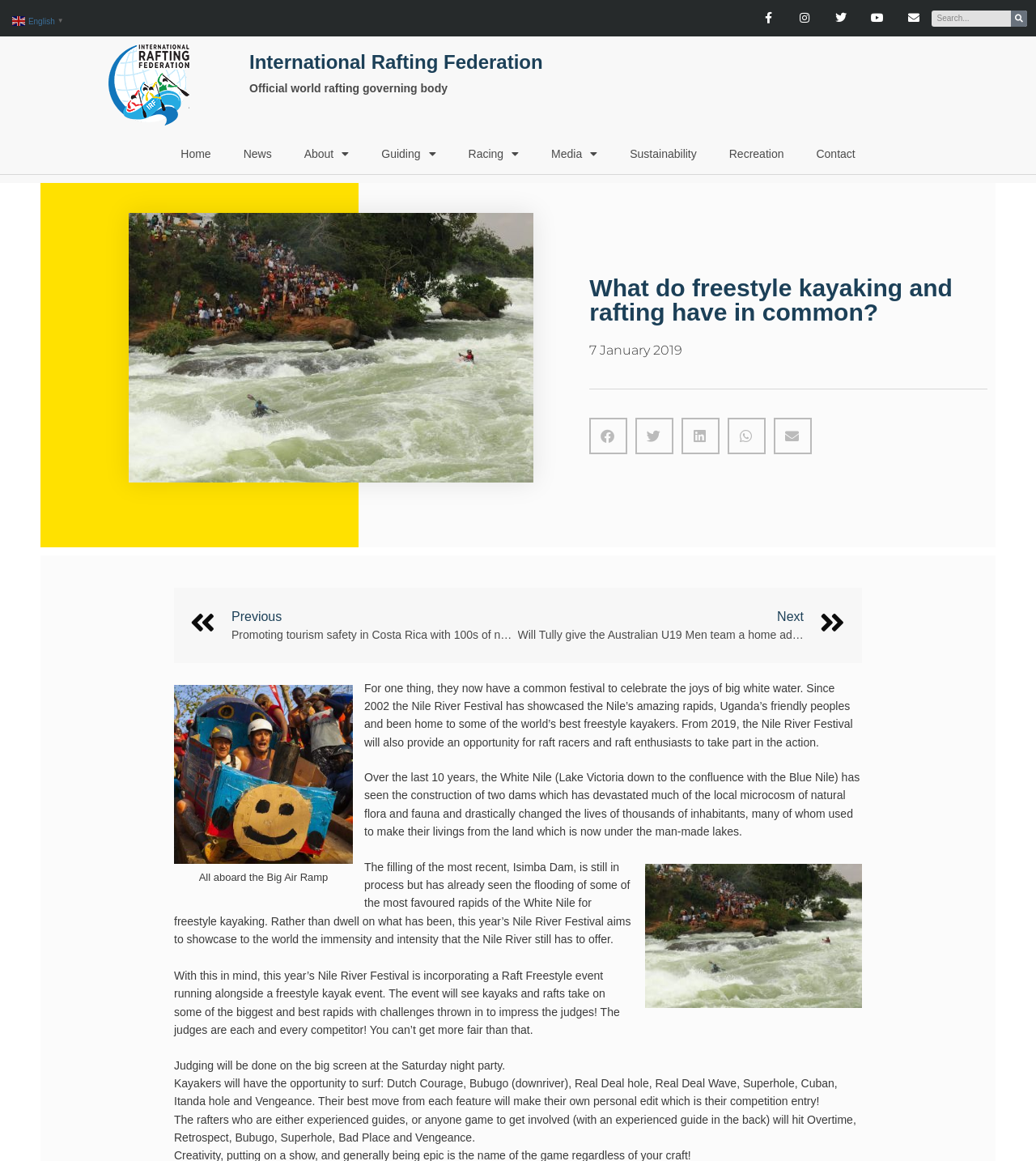Identify the bounding box coordinates of the element to click to follow this instruction: 'Go to Home page'. Ensure the coordinates are four float values between 0 and 1, provided as [left, top, right, bottom].

[0.159, 0.115, 0.219, 0.15]